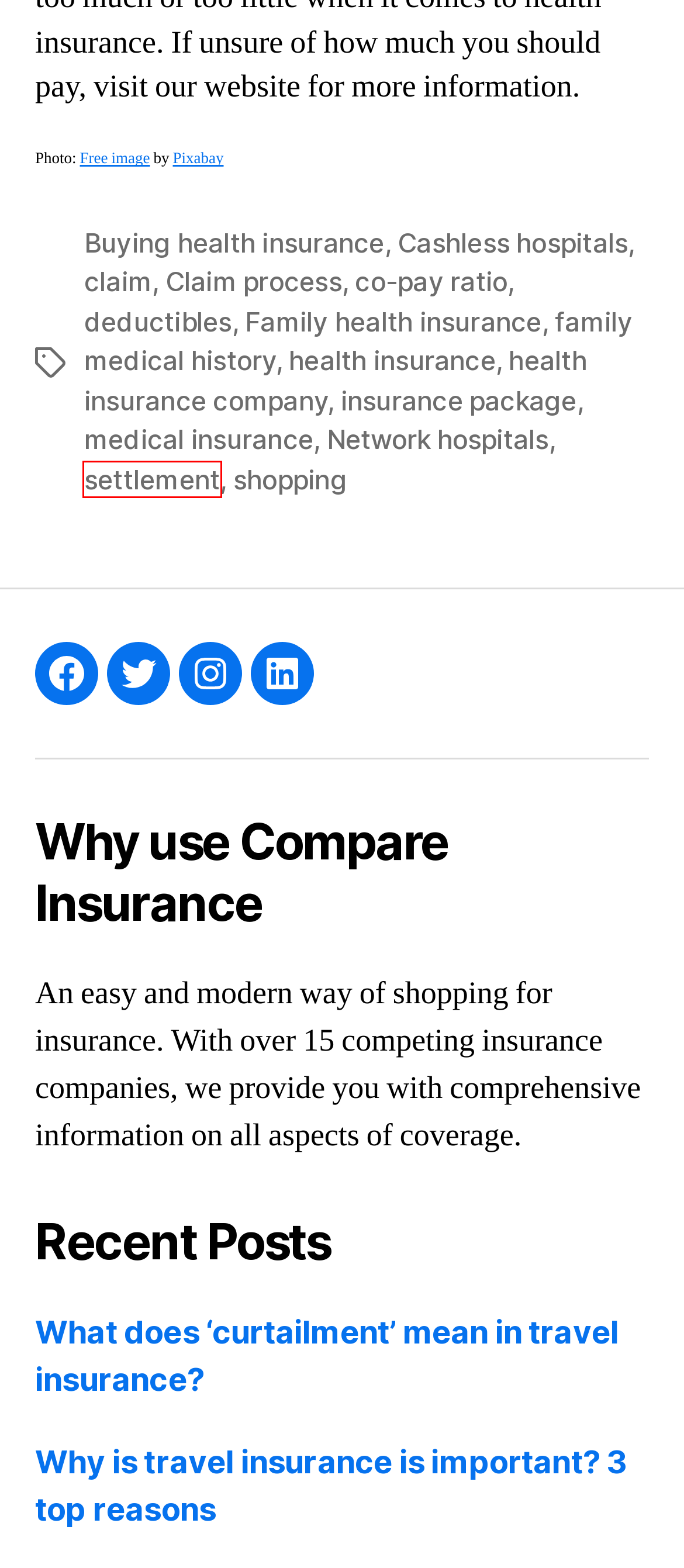With the provided webpage screenshot containing a red bounding box around a UI element, determine which description best matches the new webpage that appears after clicking the selected element. The choices are:
A. claim – CompareInsurance.ae Blog
B. health insurance company – CompareInsurance.ae Blog
C. insurance package – CompareInsurance.ae Blog
D. family medical history – CompareInsurance.ae Blog
E. settlement – CompareInsurance.ae Blog
F. Calculator Calculation Insurance - Free photo on Pixabay - Pixabay
G. deductibles – CompareInsurance.ae Blog
H. What does ‘curtailment’ mean in travel insurance? – CompareInsurance.ae Blog

E